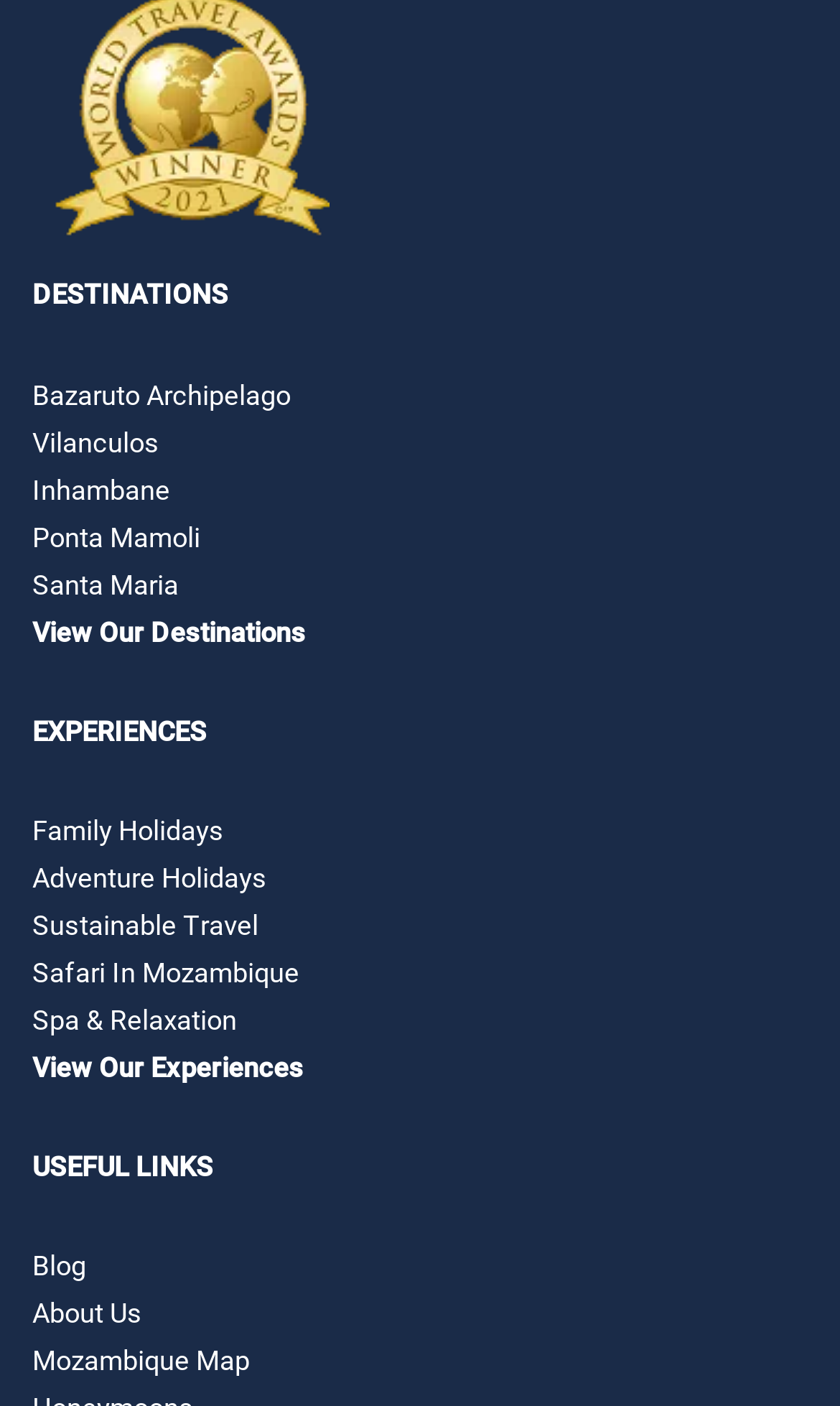What is the last experience listed?
Please provide a full and detailed response to the question.

I looked at the links under the 'EXPERIENCES' category and found that the last one listed is 'Spa & Relaxation'.